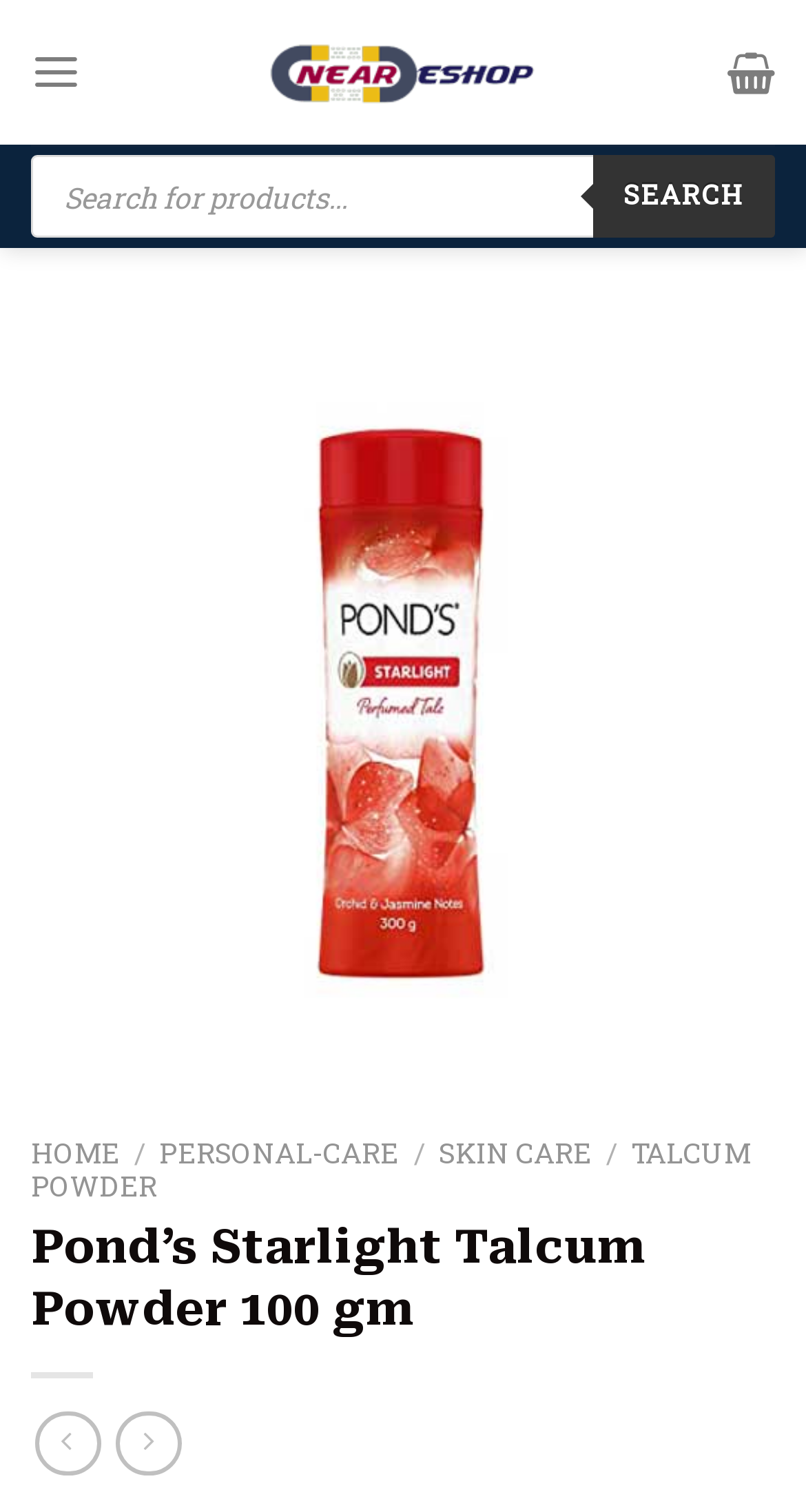Using the element description: "Hans-Peter Eugster papers", determine the bounding box coordinates for the specified UI element. The coordinates should be four float numbers between 0 and 1, [left, top, right, bottom].

None